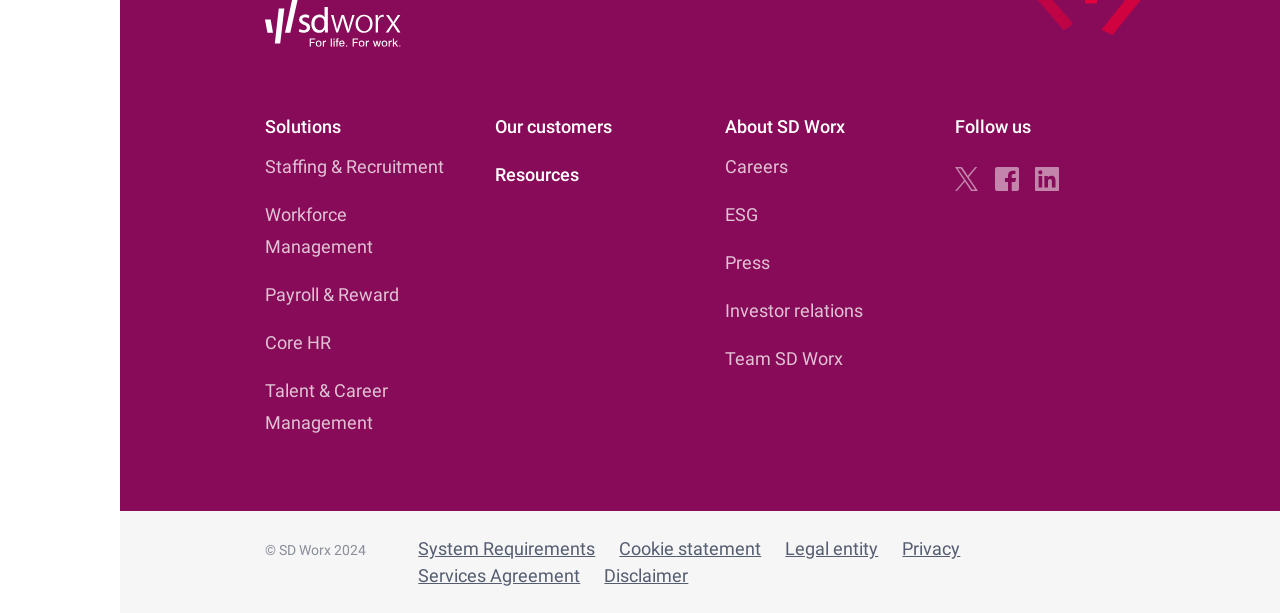Locate the bounding box coordinates of the segment that needs to be clicked to meet this instruction: "Follow us on social media".

[0.746, 0.181, 0.887, 0.234]